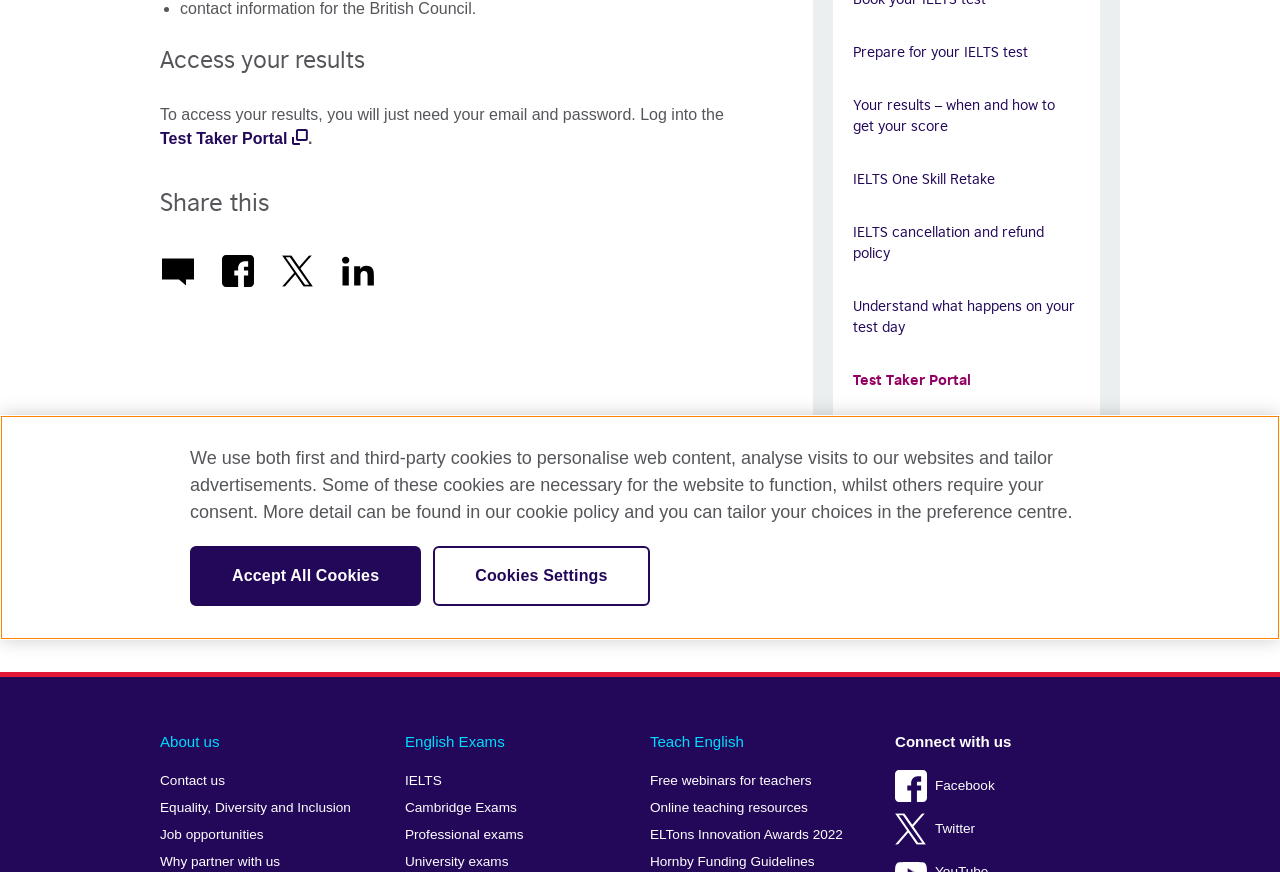Provide the bounding box coordinates of the HTML element this sentence describes: "Contact us". The bounding box coordinates consist of four float numbers between 0 and 1, i.e., [left, top, right, bottom].

[0.125, 0.88, 0.301, 0.911]